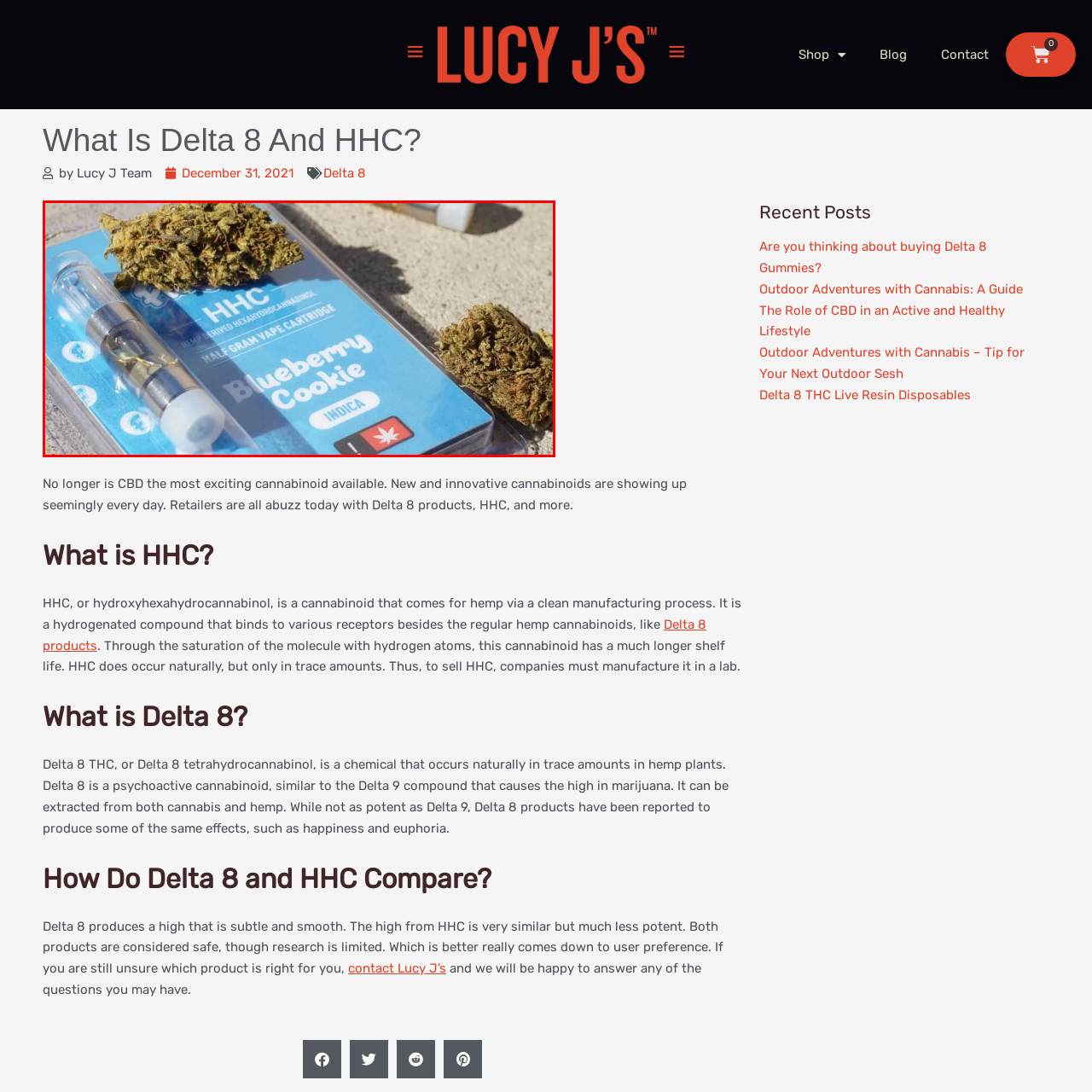Please scrutinize the portion of the image inside the purple boundary and provide an elaborate answer to the question below, relying on the visual elements: 
What type of cannabis is the cartridge designed for?

The caption explicitly states that the cartridge is designed for HHC (hydroxyhexahydrocannabinol) use, which is a type of cannabis extract.